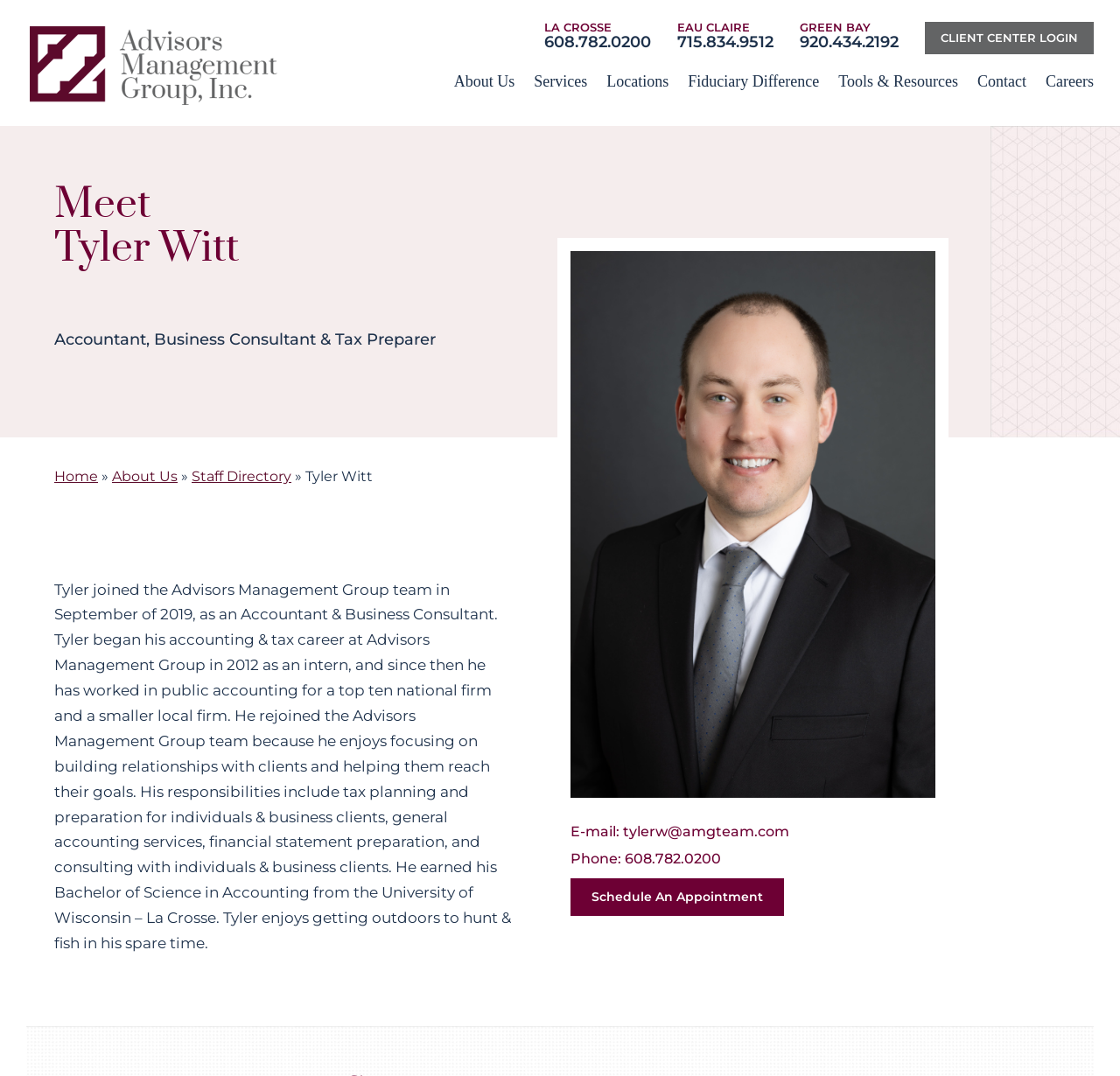Analyze and describe the webpage in a detailed narrative.

The webpage is about Tyler Witt, an Accountant, Business Consultant, and Tax Preparer at Advisors Management Group in Wisconsin. At the top of the page, there is a navigation menu with links to "Financial & Tax Services in WI", "CLIENT CENTER LOGIN", and other pages such as "About Us", "Services", "Locations", and "Contact".

Below the navigation menu, there is a section highlighting Tyler Witt's profile. The section is headed by a title "Meet Tyler Witt" and includes a brief description of Tyler's role and expertise. There is also a link to "Home" and "About Us" pages, as well as a "Staff Directory" link.

Tyler's profile section includes a photo of him, and a detailed bio that describes his career path, responsibilities, and education. The bio mentions that Tyler rejoined the Advisors Management Group team in 2019 and enjoys building relationships with clients and helping them reach their goals.

In the bottom right corner of the profile section, there are three links to contact Tyler: "E-mail: tylerw@amgteam.com", "Phone: 608.782.0200", and "Schedule An Appointment". There are also three locations listed with their corresponding phone numbers: "LA CROSSE" with "608.782.0200", "EAU CLAIRE" with "715.834.9512", and "GREEN BAY" with "920.434.2192".